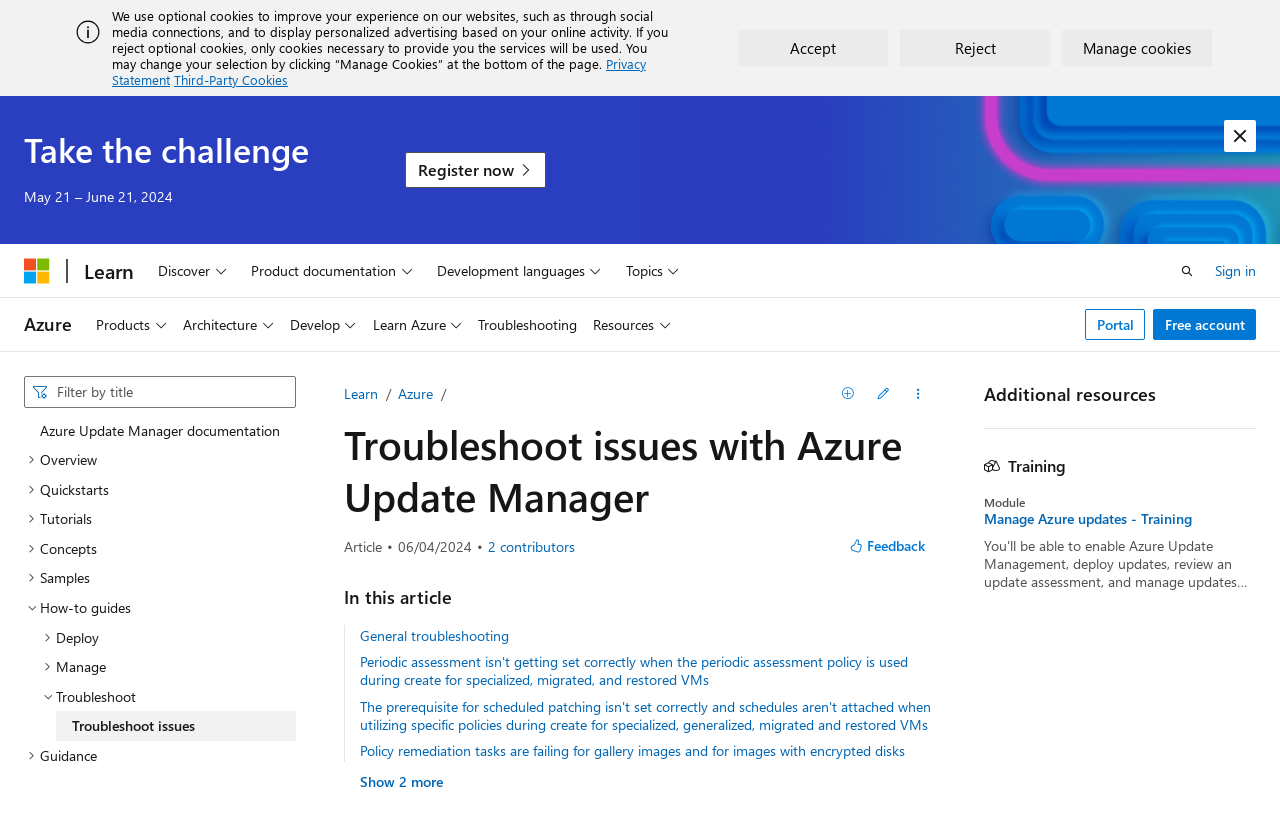Identify the bounding box coordinates of the clickable region necessary to fulfill the following instruction: "Click on Troubleshoot issues". The bounding box coordinates should be four float numbers between 0 and 1, i.e., [left, top, right, bottom].

[0.044, 0.865, 0.231, 0.901]